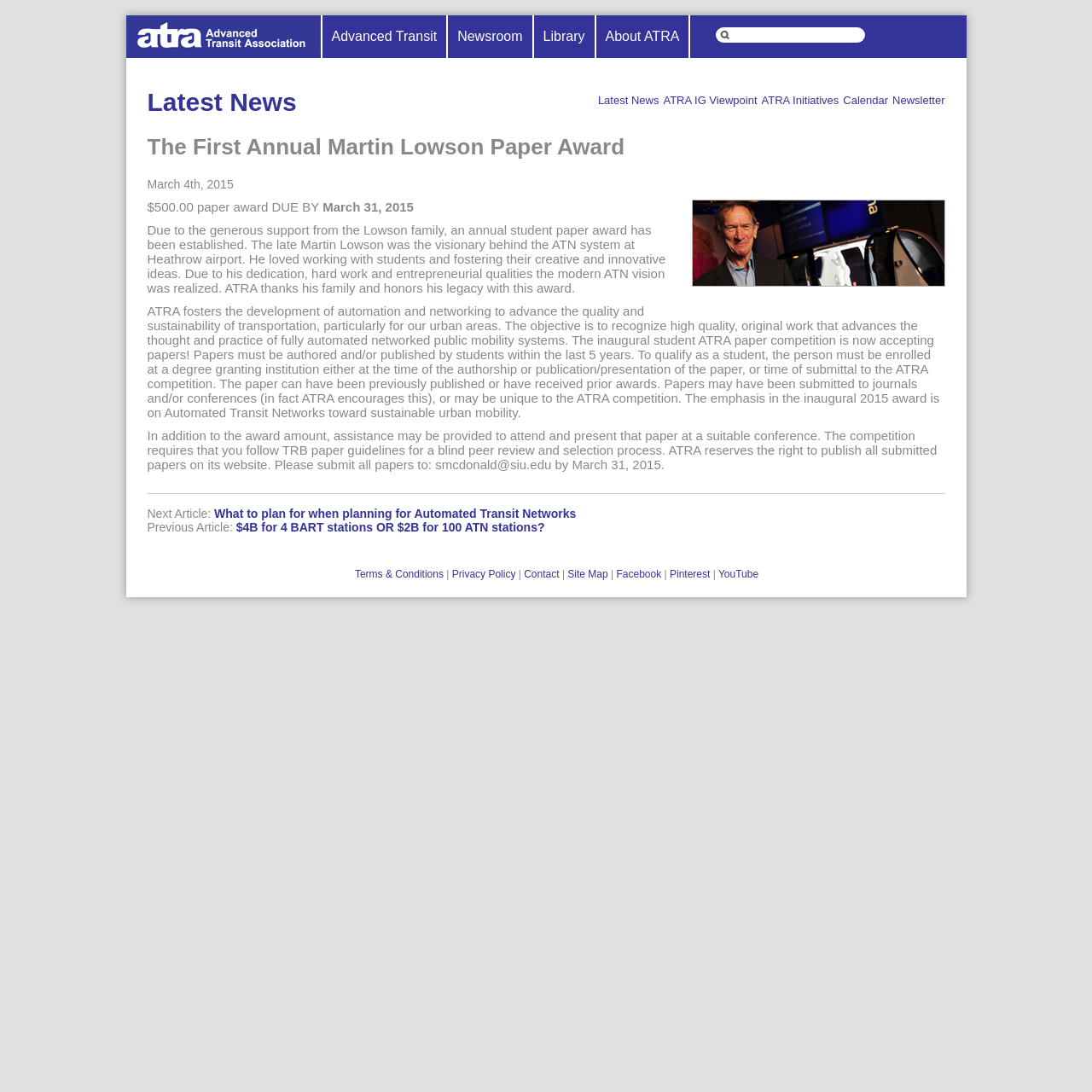Find the bounding box coordinates of the clickable area that will achieve the following instruction: "Read the next article".

[0.196, 0.464, 0.528, 0.477]